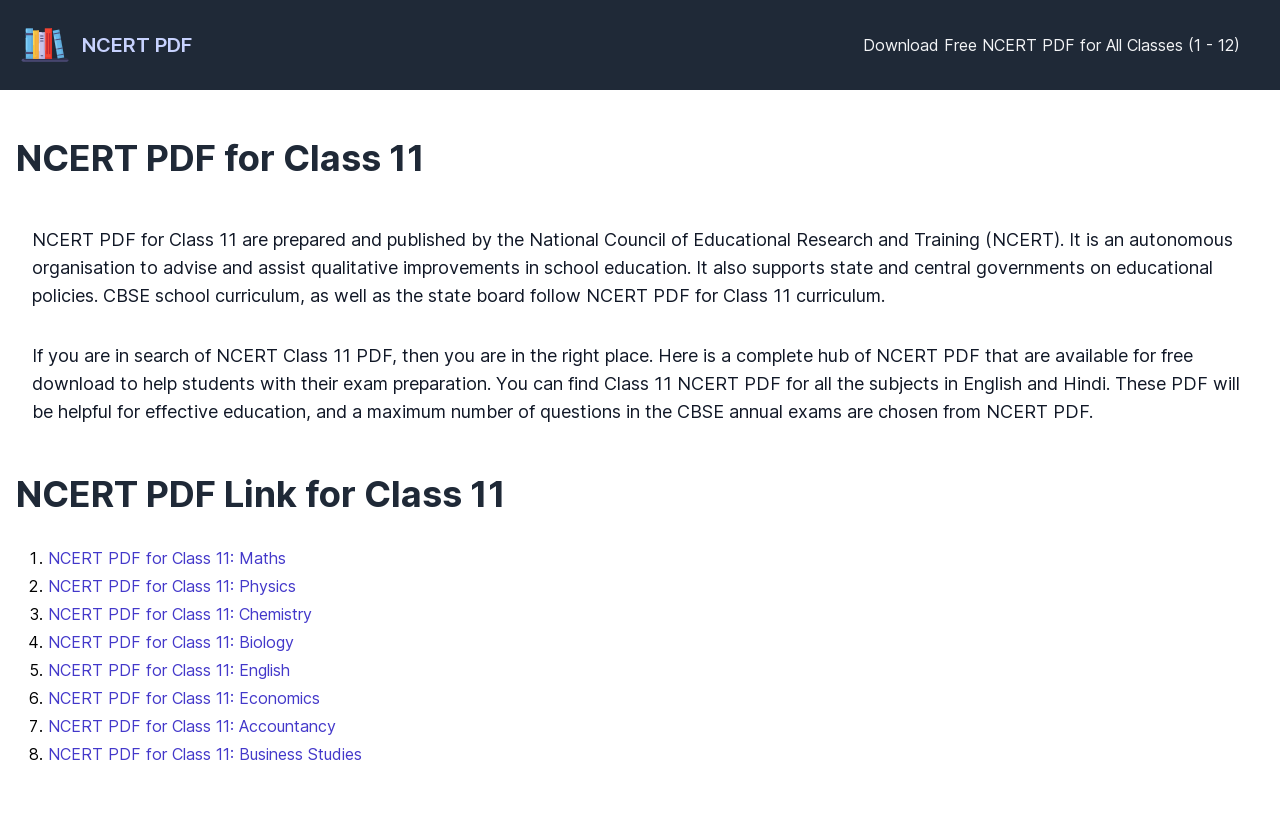Could you find the bounding box coordinates of the clickable area to complete this instruction: "Click NCERT PDF link"?

[0.016, 0.025, 0.15, 0.086]